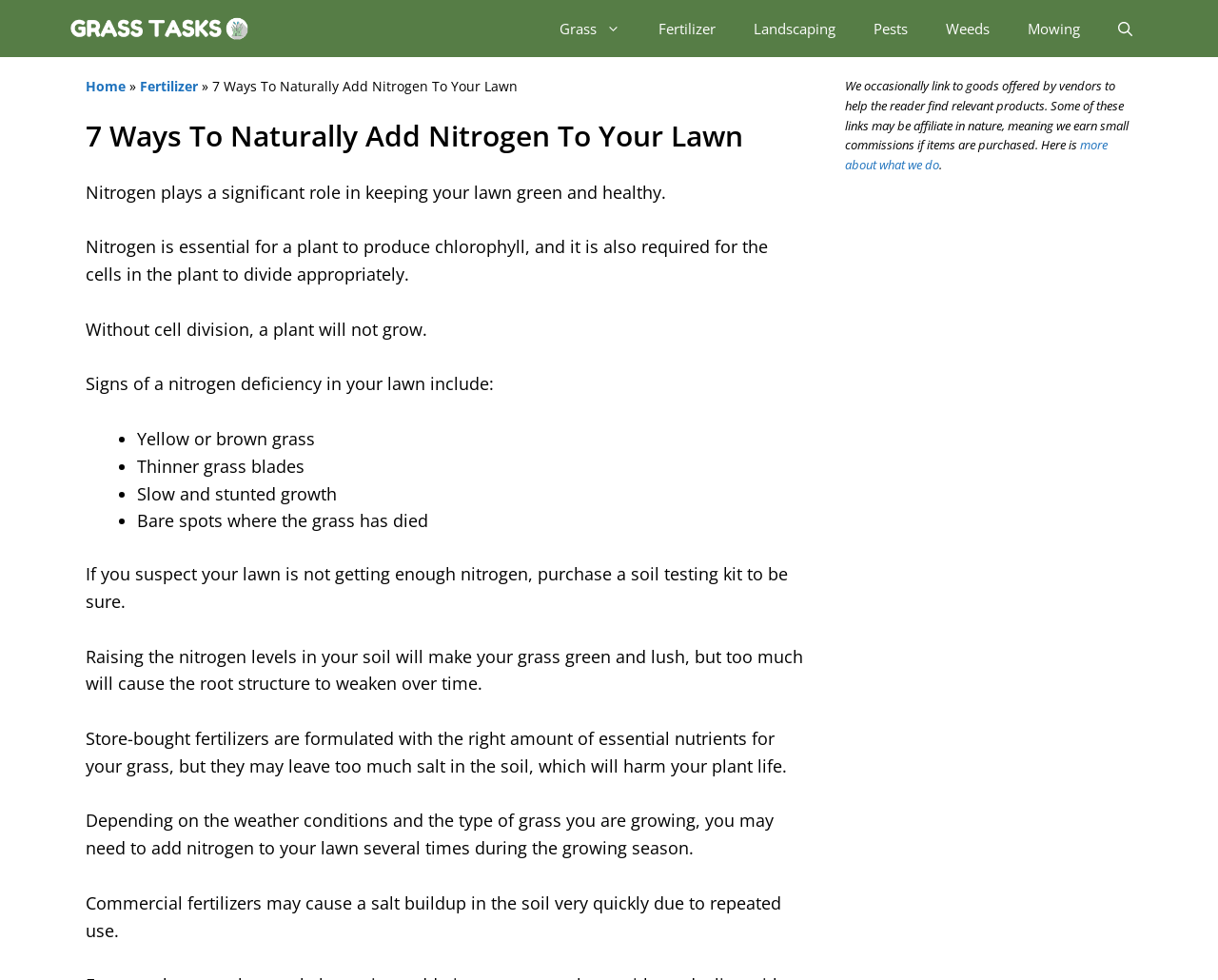Please provide a detailed answer to the question below based on the screenshot: 
What is a potential drawback of using commercial fertilizers?

According to the webpage, commercial fertilizers may cause a salt buildup in the soil, which can harm plant life. This is a potential drawback of using these products to add nitrogen to lawns.